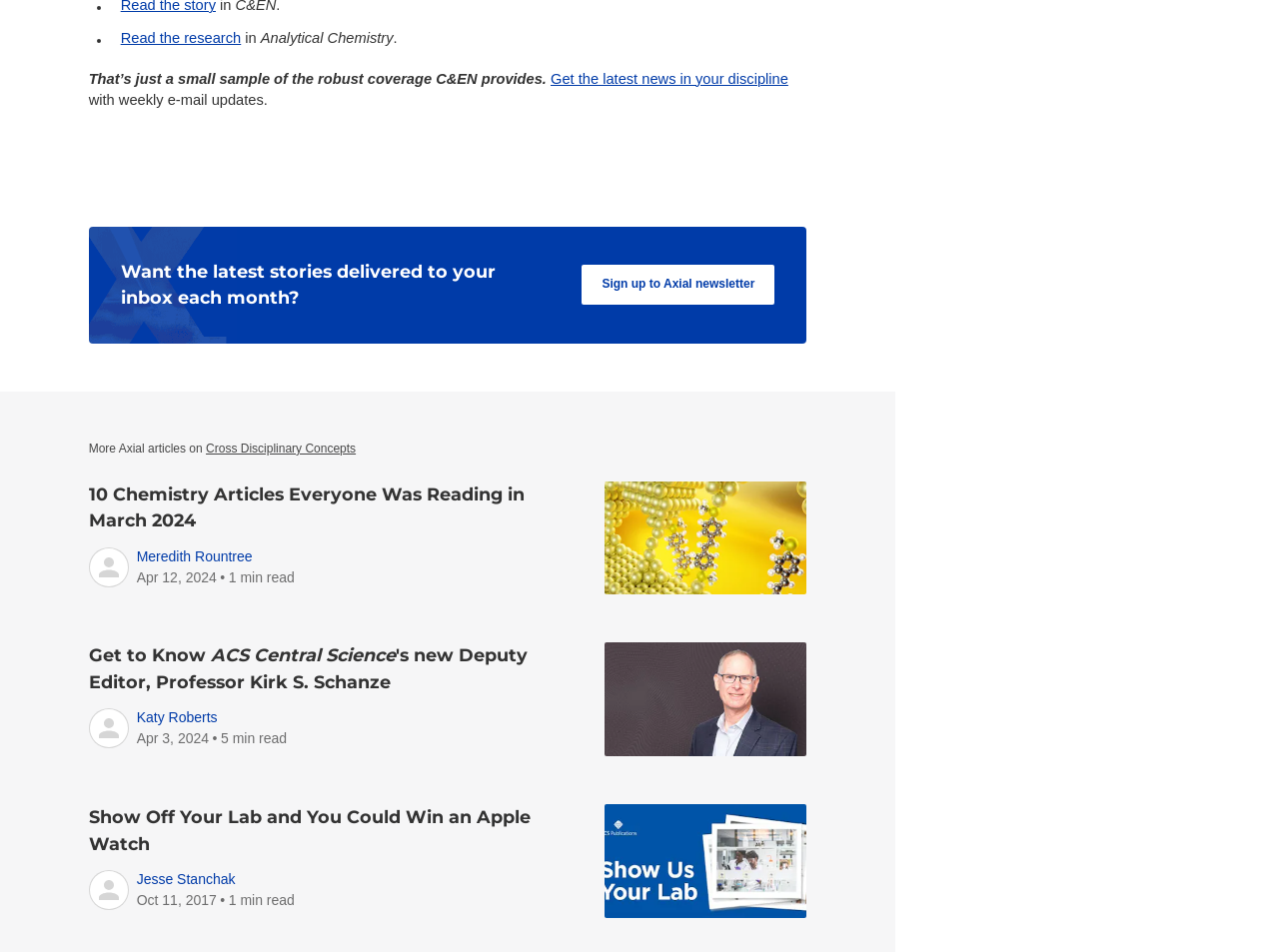What is the estimated reading time of each article?
Provide a well-explained and detailed answer to the question.

I determined the estimated reading time of each article by looking at the 'min read' text elements inside the article elements, which indicate the estimated reading time in minutes.